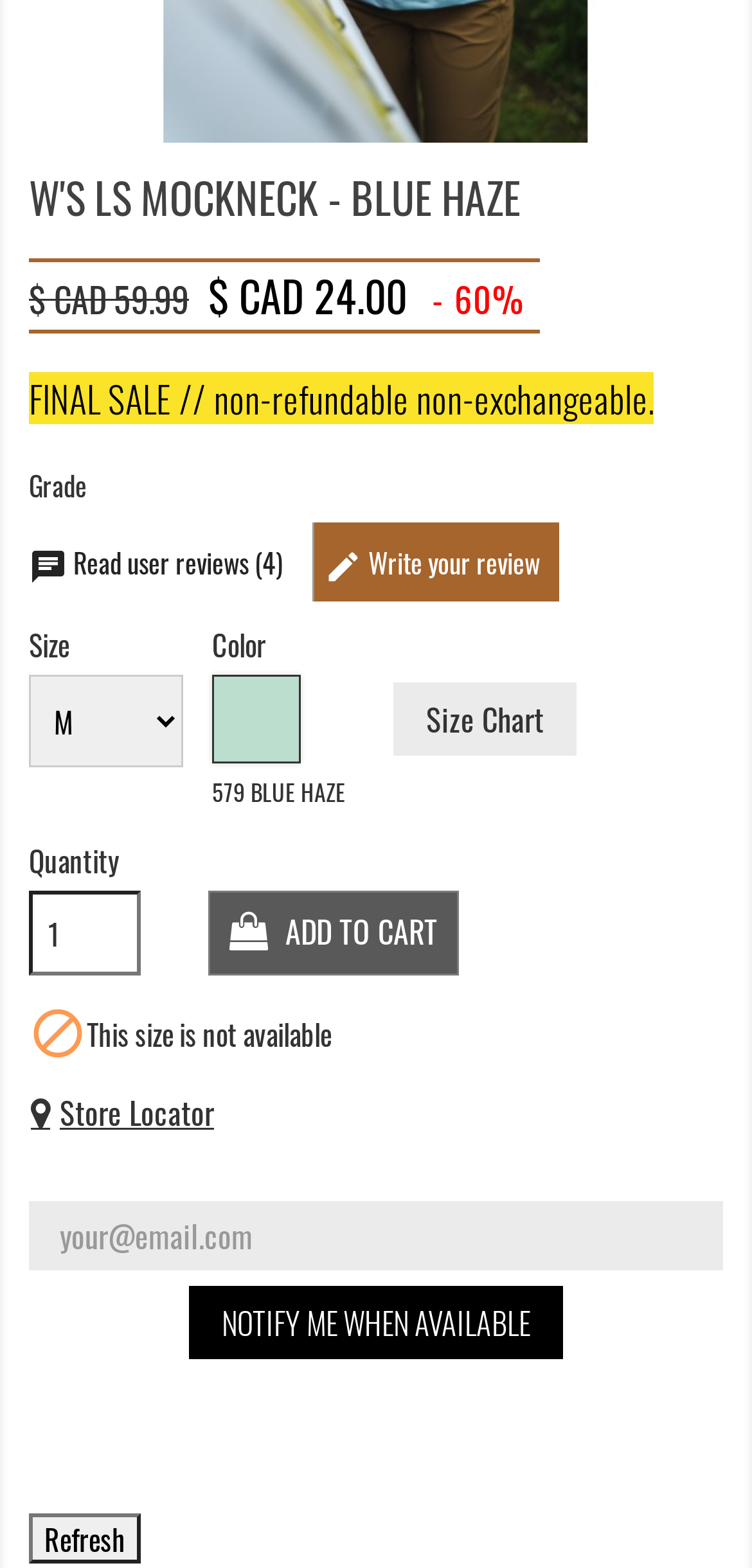Please identify the bounding box coordinates of the element on the webpage that should be clicked to follow this instruction: "Select a size". The bounding box coordinates should be given as four float numbers between 0 and 1, formatted as [left, top, right, bottom].

[0.038, 0.43, 0.244, 0.489]